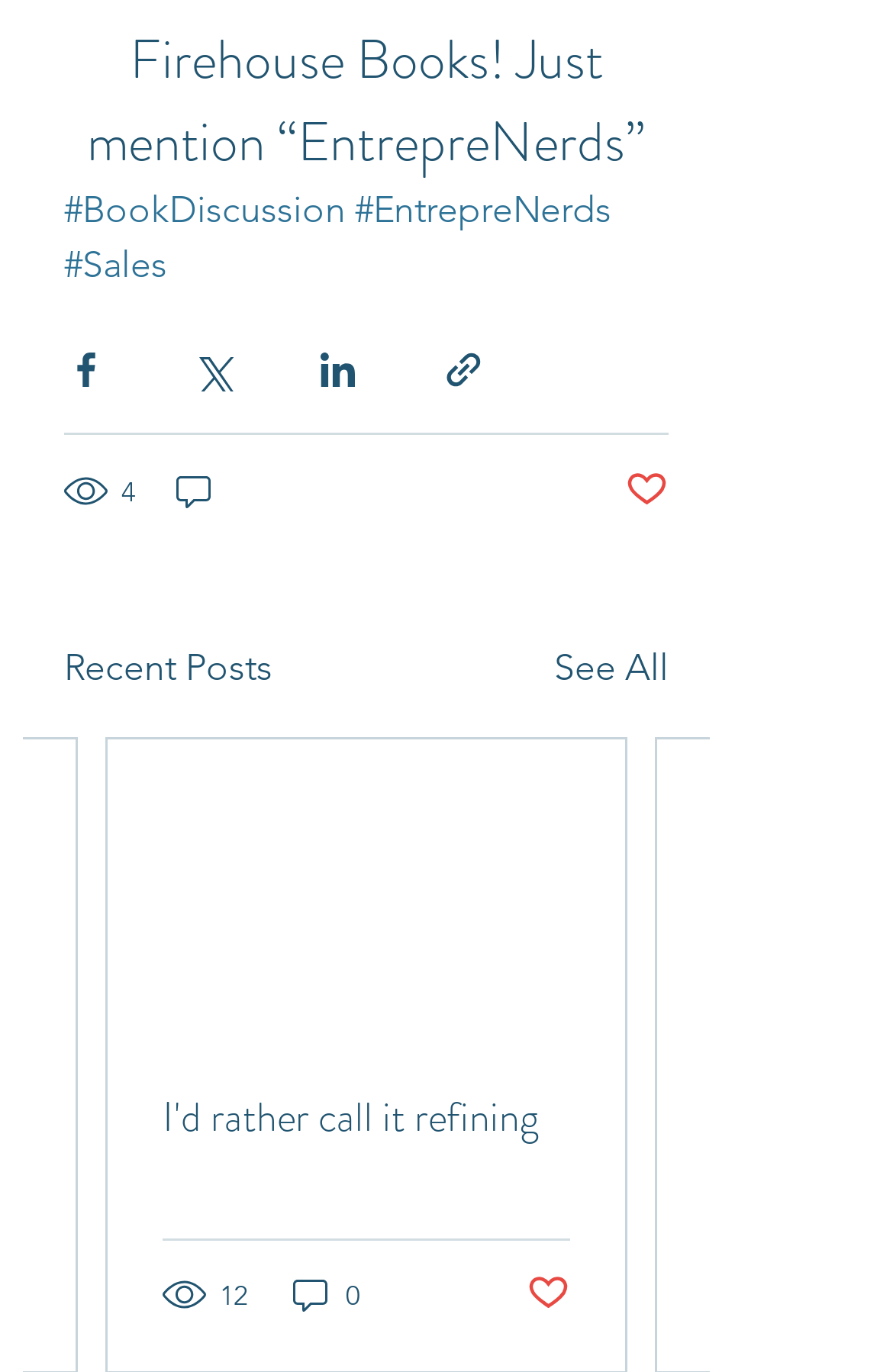Please find the bounding box coordinates of the element's region to be clicked to carry out this instruction: "Click on the BookDiscussion link".

[0.072, 0.137, 0.387, 0.169]